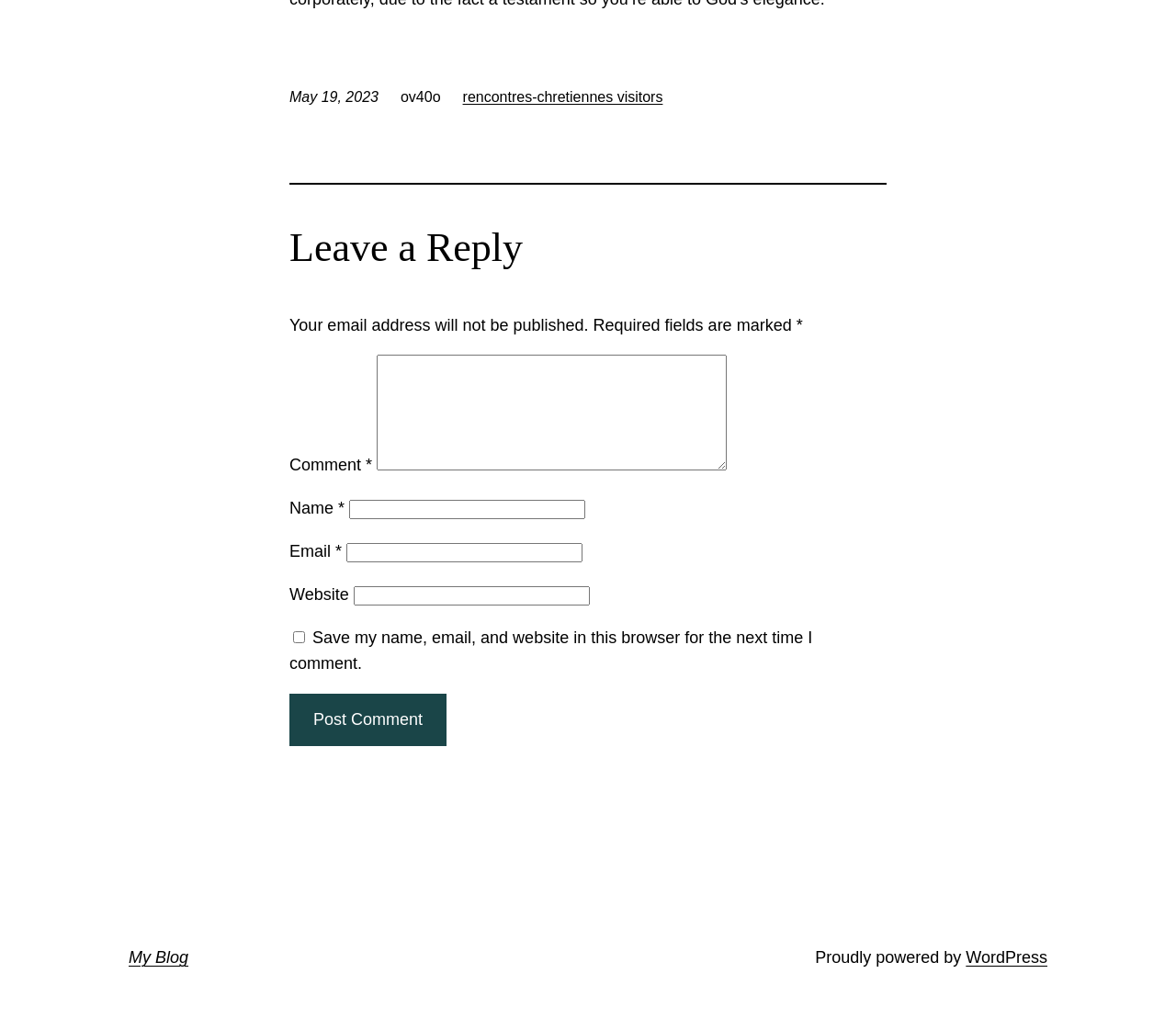Respond with a single word or phrase:
What is the label of the first text box?

Comment